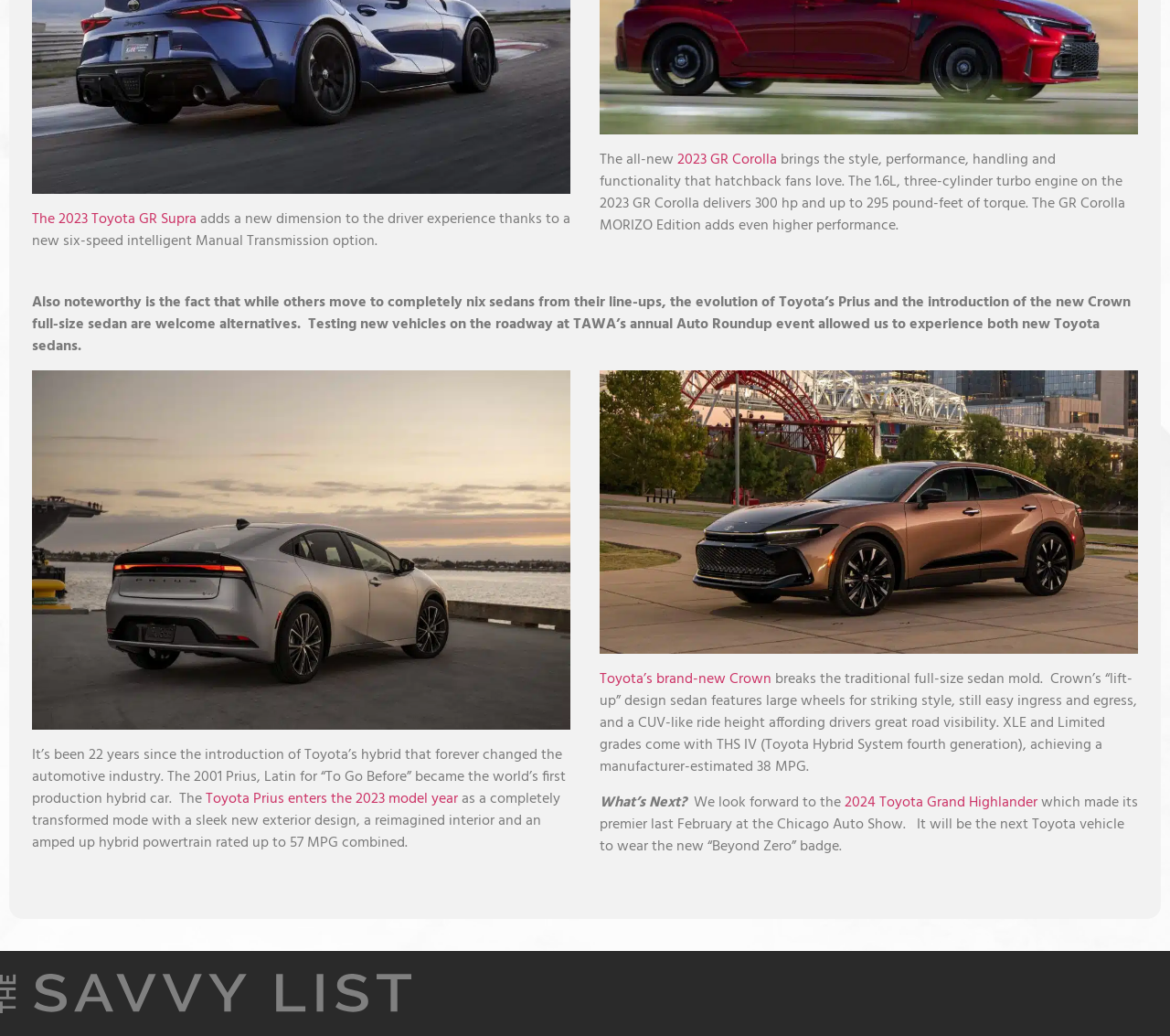Using the details in the image, give a detailed response to the question below:
What is the next Toyota vehicle to wear the 'Beyond Zero' badge?

According to the text, the 2024 Toyota Grand Highlander 'will be the next Toyota vehicle to wear the new “Beyond Zero” badge.' This indicates that the next Toyota vehicle to wear the 'Beyond Zero' badge is the 2024 Toyota Grand Highlander.